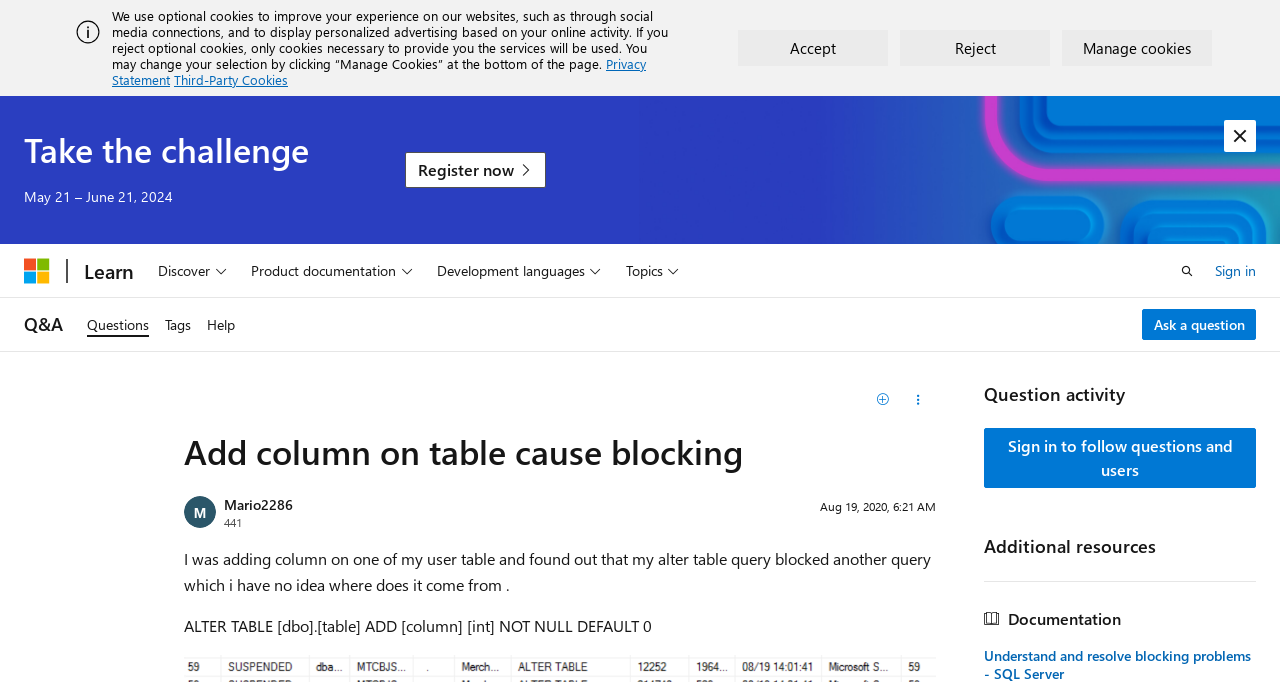Identify the bounding box coordinates of the clickable region required to complete the instruction: "Click the 'Register now' button". The coordinates should be given as four float numbers within the range of 0 and 1, i.e., [left, top, right, bottom].

[0.316, 0.223, 0.427, 0.276]